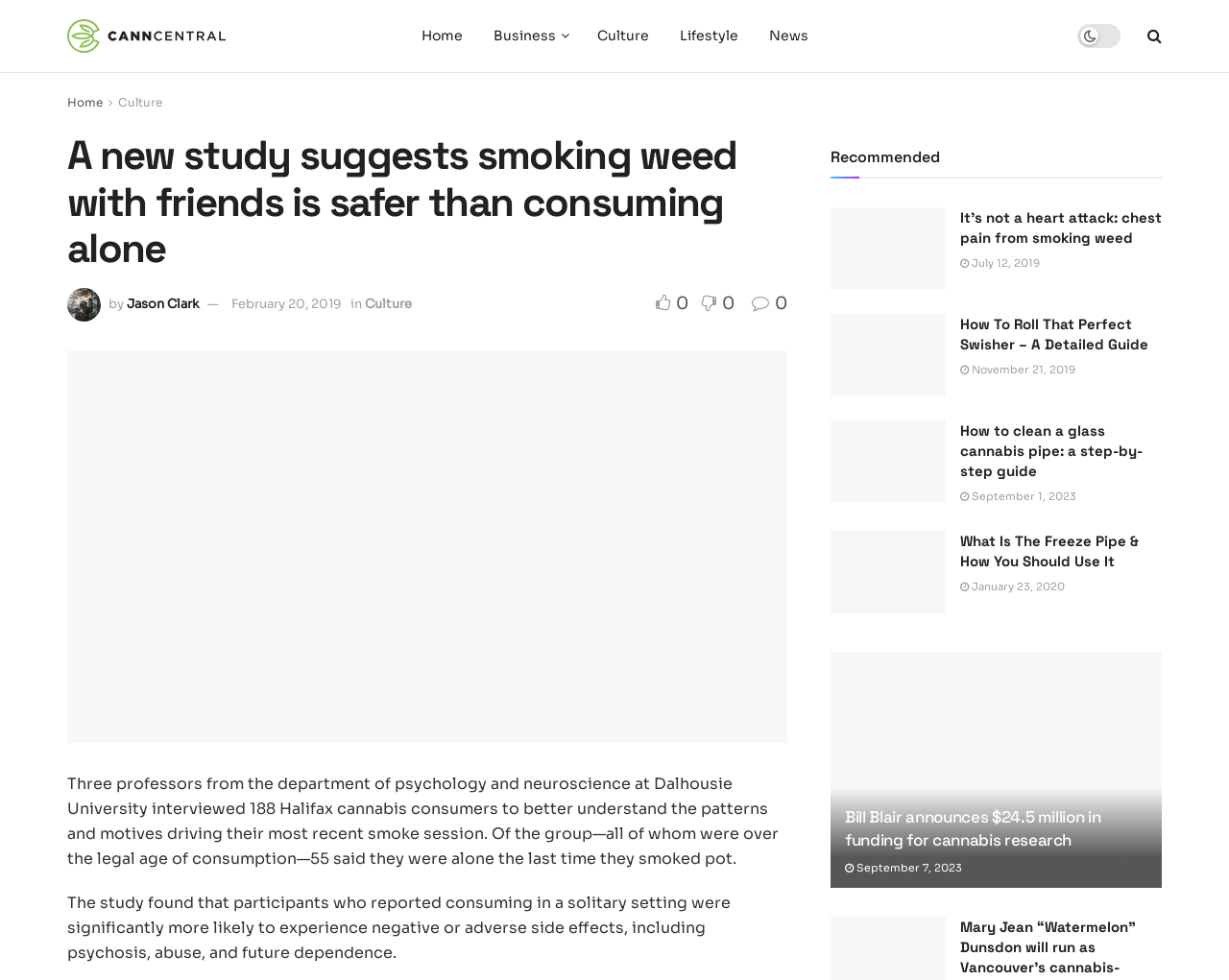Please reply with a single word or brief phrase to the question: 
What is the topic of the main article?

Cannabis consumption